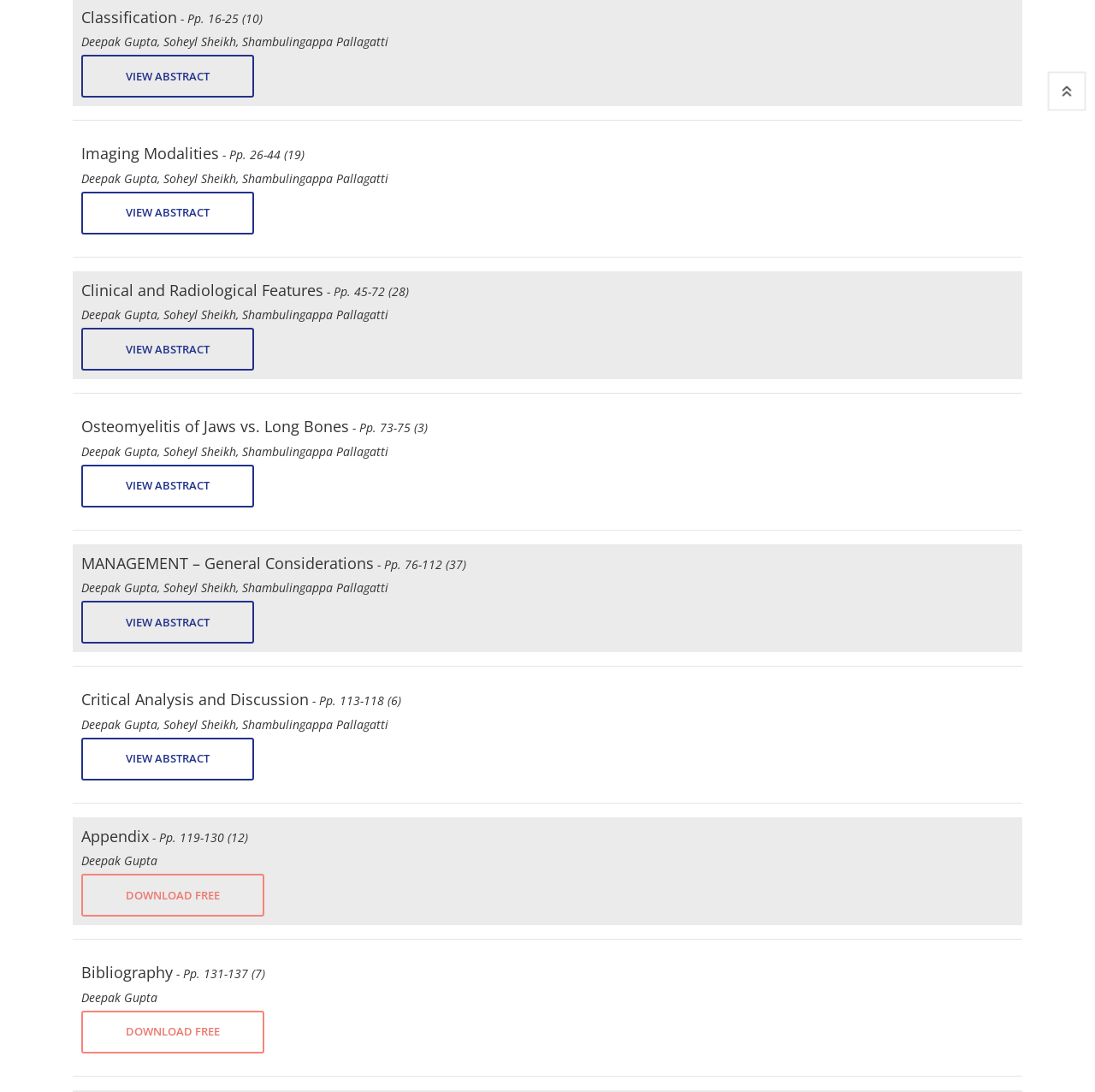Give a one-word or short phrase answer to this question: 
What is the title of the first book?

Natural Conservative Dentistry